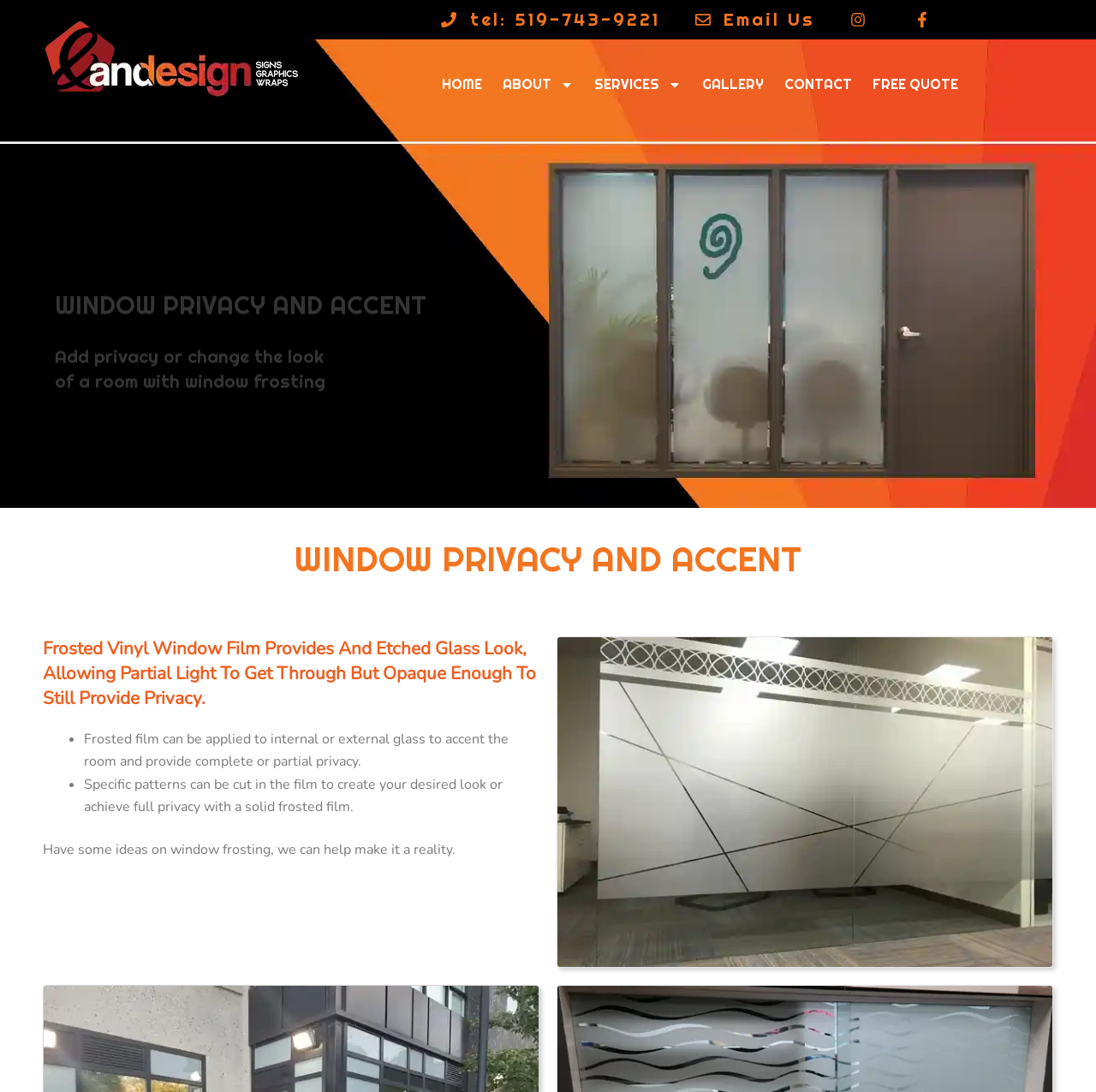What is the content of the first list item?
Look at the image and construct a detailed response to the question.

I found the content of the first list item by looking at the StaticText element with the content 'Frosted film can be applied to internal or external glass to accent the room and provide complete or partial privacy'.